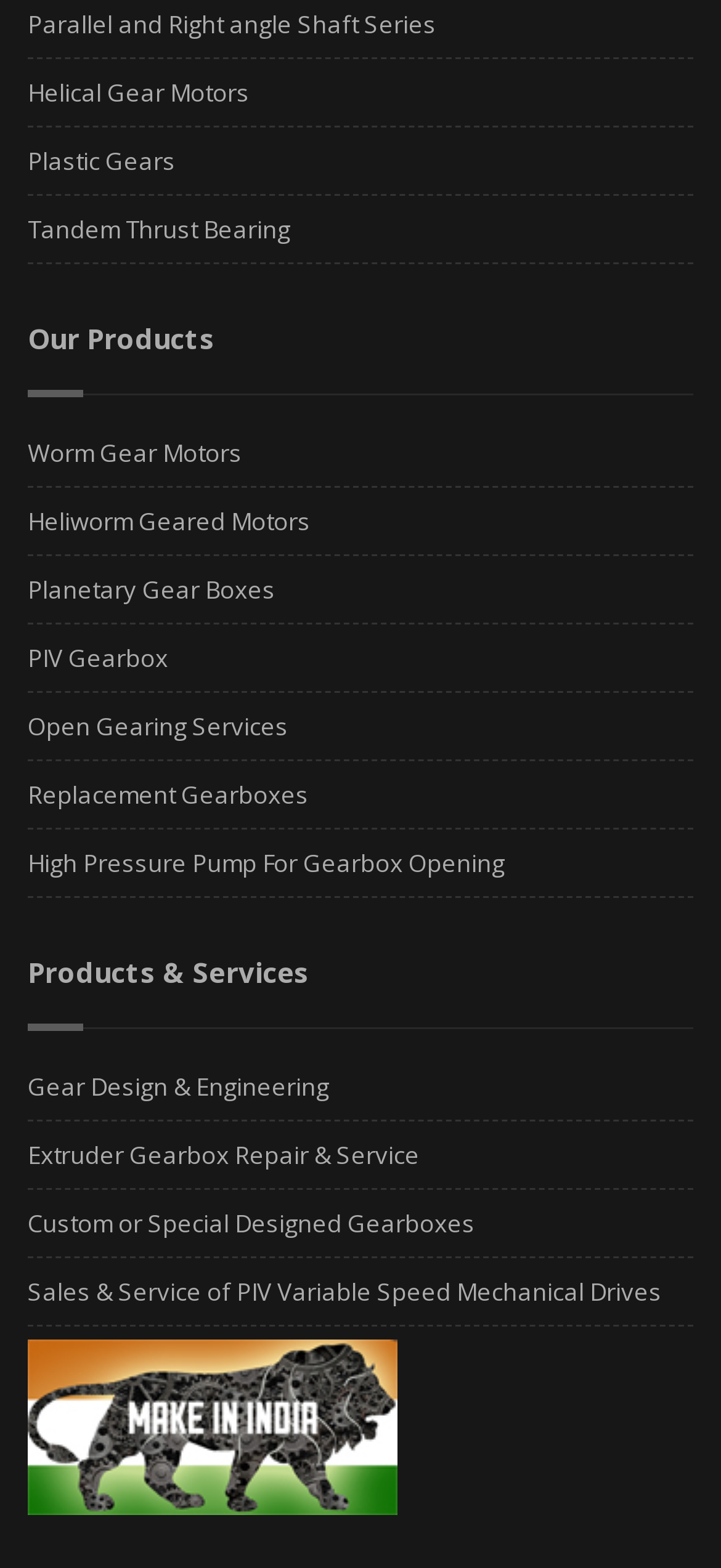What is the main category of products on this webpage?
Based on the visual details in the image, please answer the question thoroughly.

The webpage is dominated by images and text related to gearboxes and motors, including helical gear motors, worm gear motors, and planetary gear boxes, indicating that the main category of products on this webpage is gearboxes and motors.